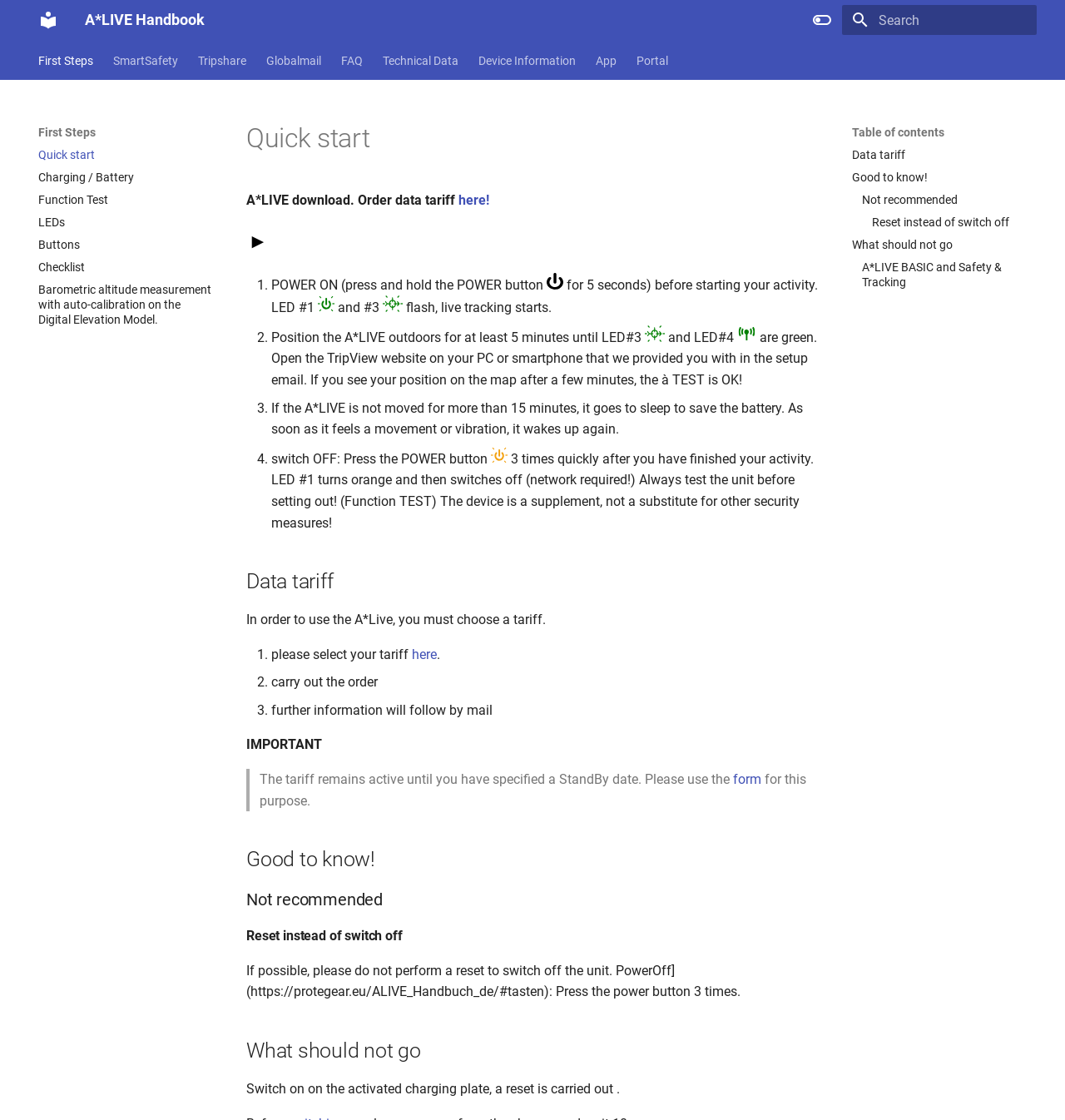Write an extensive caption that covers every aspect of the webpage.

The webpage is titled "Quick start - A*LIVE Handbook" and appears to be a user guide or manual for a device called A*LIVE. At the top of the page, there is a navigation header with a link to "Skip to content" and a logo with an image. Below the header, there is a search bar with a textbox and a clear button.

The main content of the page is divided into two sections. On the left side, there is a navigation menu with links to different sections, including "First Steps", "SmartSafety", "Tripshare", and others. Below the navigation menu, there is a table of contents with links to specific topics, such as "Data tariff" and "Good to know!".

On the right side of the page, there is a main content area with a heading "Quick start" and a paragraph of text that explains how to get started with the A*LIVE device. The text is divided into four steps, each with a numbered list marker and a brief description of the step. The steps include powering on the device, positioning it outdoors, testing its functionality, and switching it off.

Throughout the main content area, there are several images and icons, including pictures of the device and its LEDs, as well as buttons and links to additional resources. The text is well-organized and easy to follow, with clear headings and concise descriptions of each step. Overall, the webpage appears to be a helpful resource for users who are new to the A*LIVE device and need guidance on how to use it.